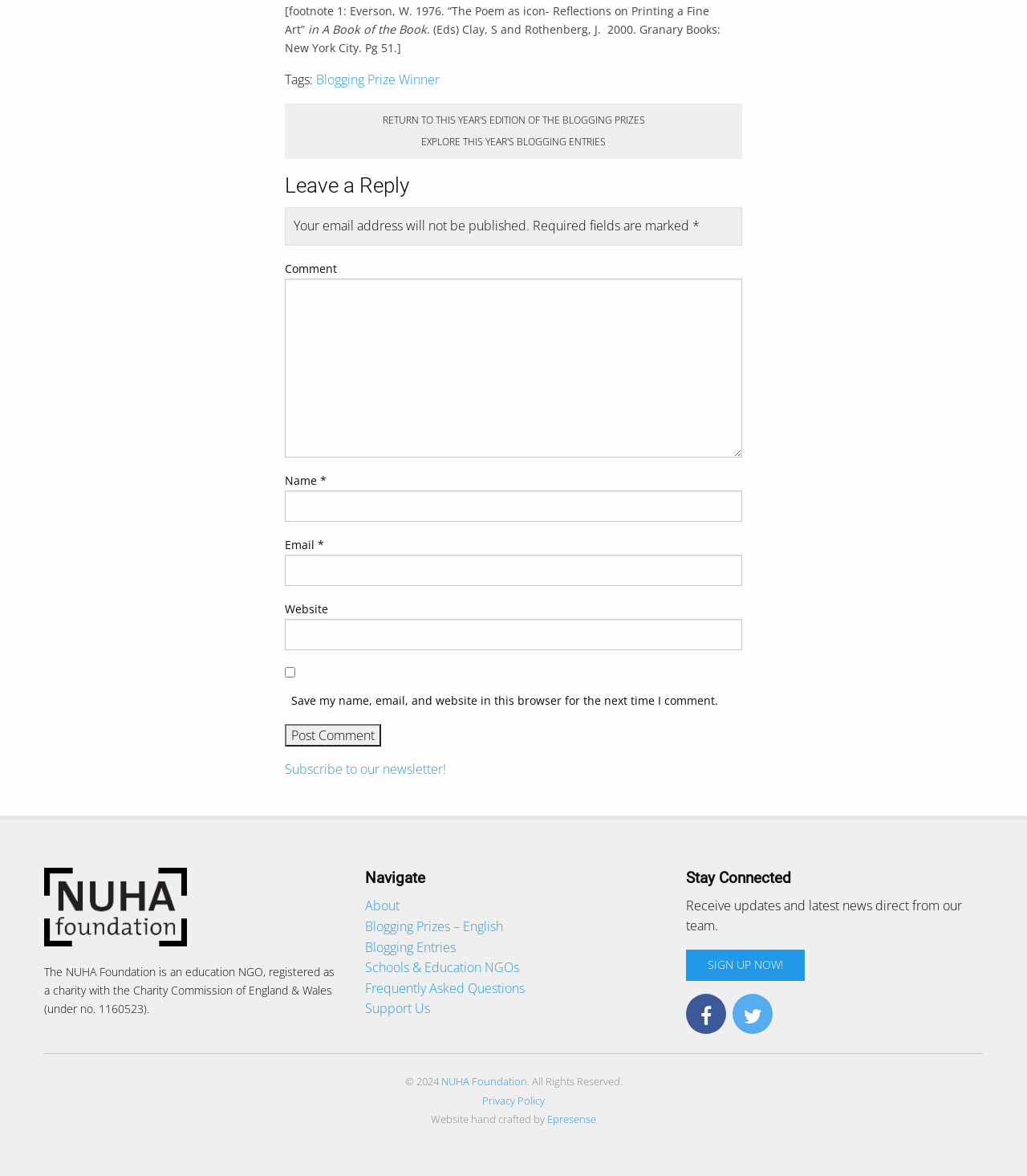What is the purpose of the textbox labeled 'Comment'?
Please answer the question with a single word or phrase, referencing the image.

To leave a reply